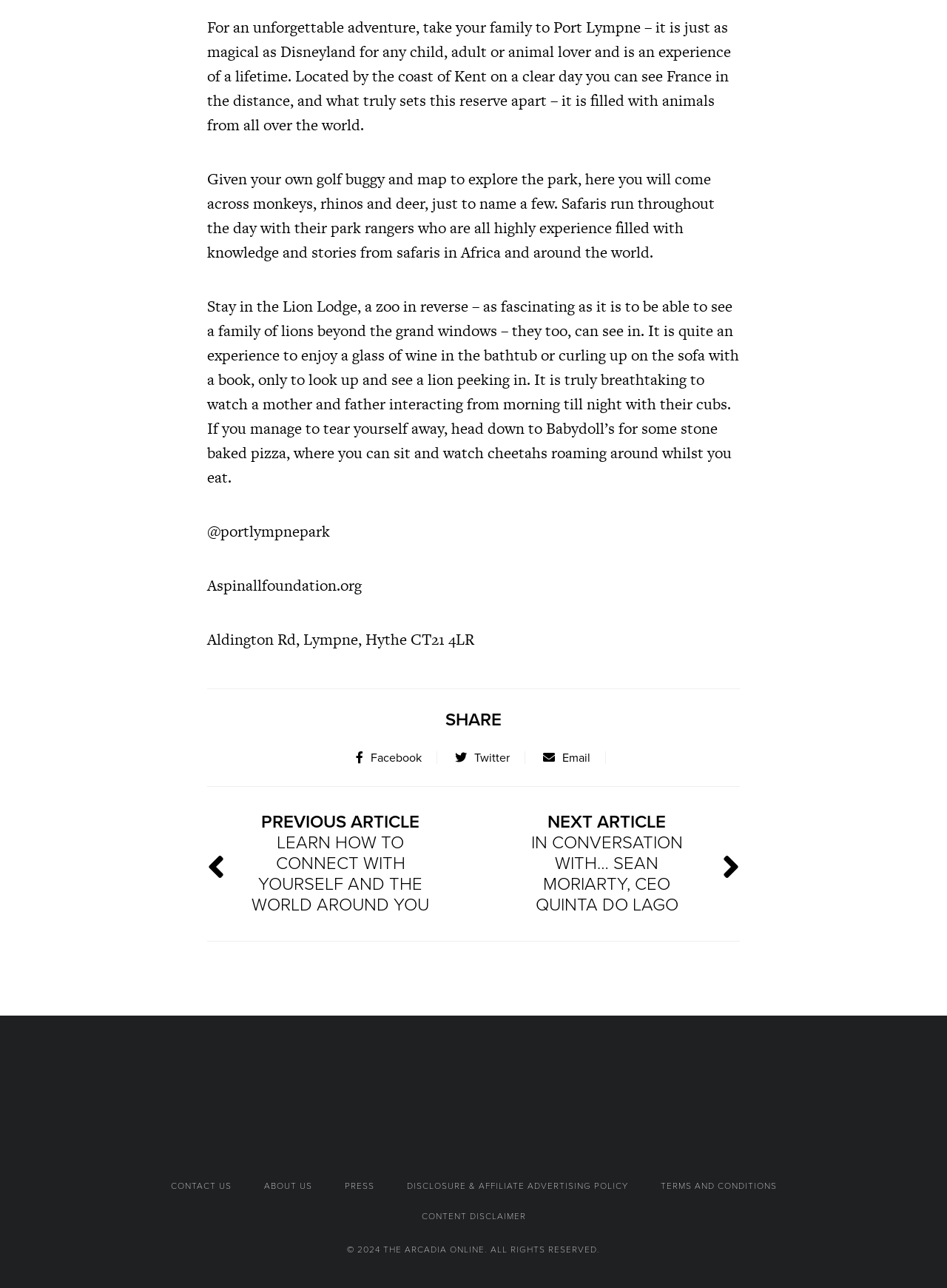Analyze the image and provide a detailed answer to the question: What is Port Lympne?

Based on the text, Port Lympne is described as a wildlife reserve where you can take your family for an unforgettable adventure, similar to Disneyland. It is located by the coast of Kent and is home to animals from all over the world.